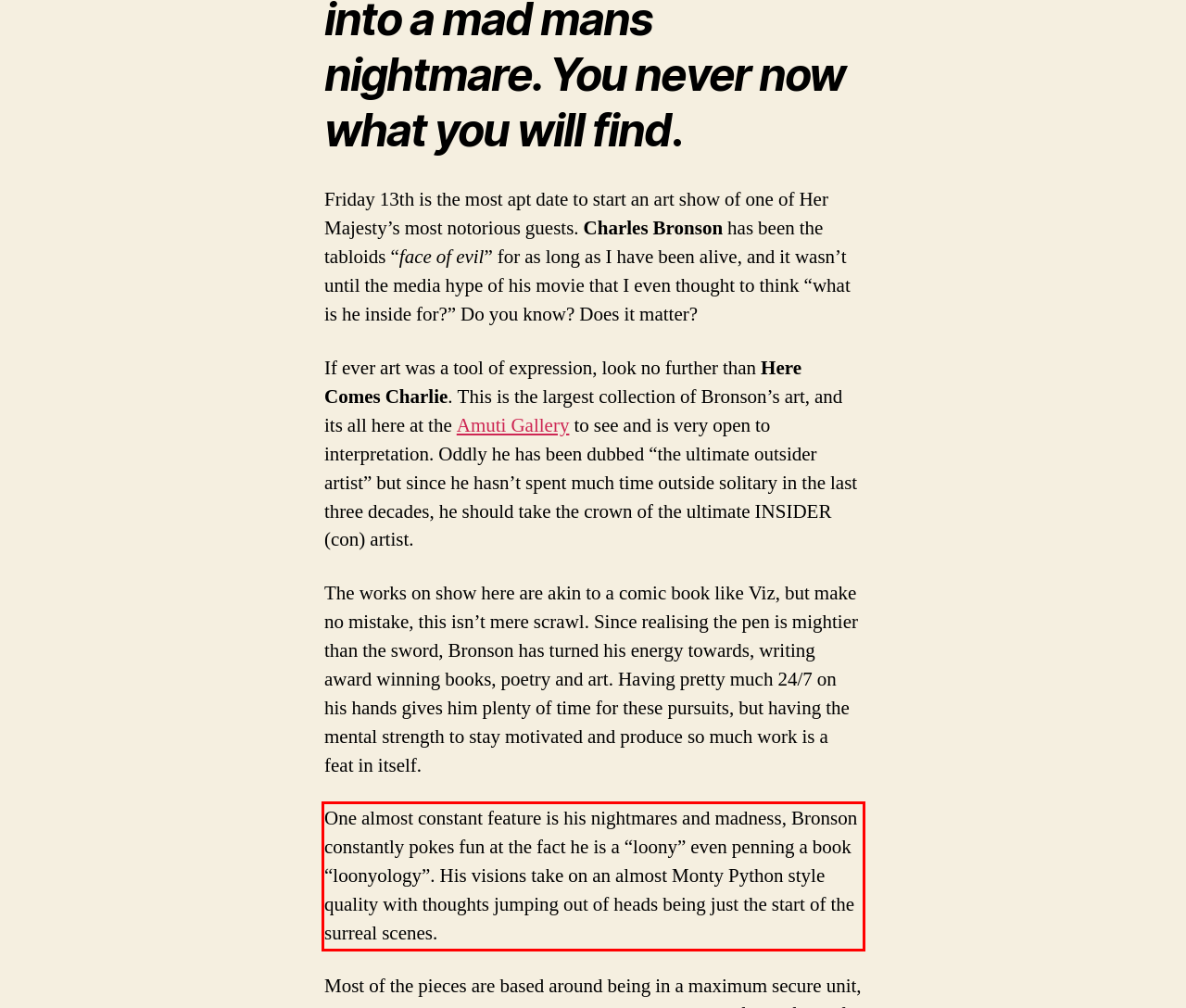You have a screenshot of a webpage where a UI element is enclosed in a red rectangle. Perform OCR to capture the text inside this red rectangle.

One almost constant feature is his nightmares and madness, Bronson constantly pokes fun at the fact he is a “loony” even penning a book “loonyology”. His visions take on an almost Monty Python style quality with thoughts jumping out of heads being just the start of the surreal scenes.